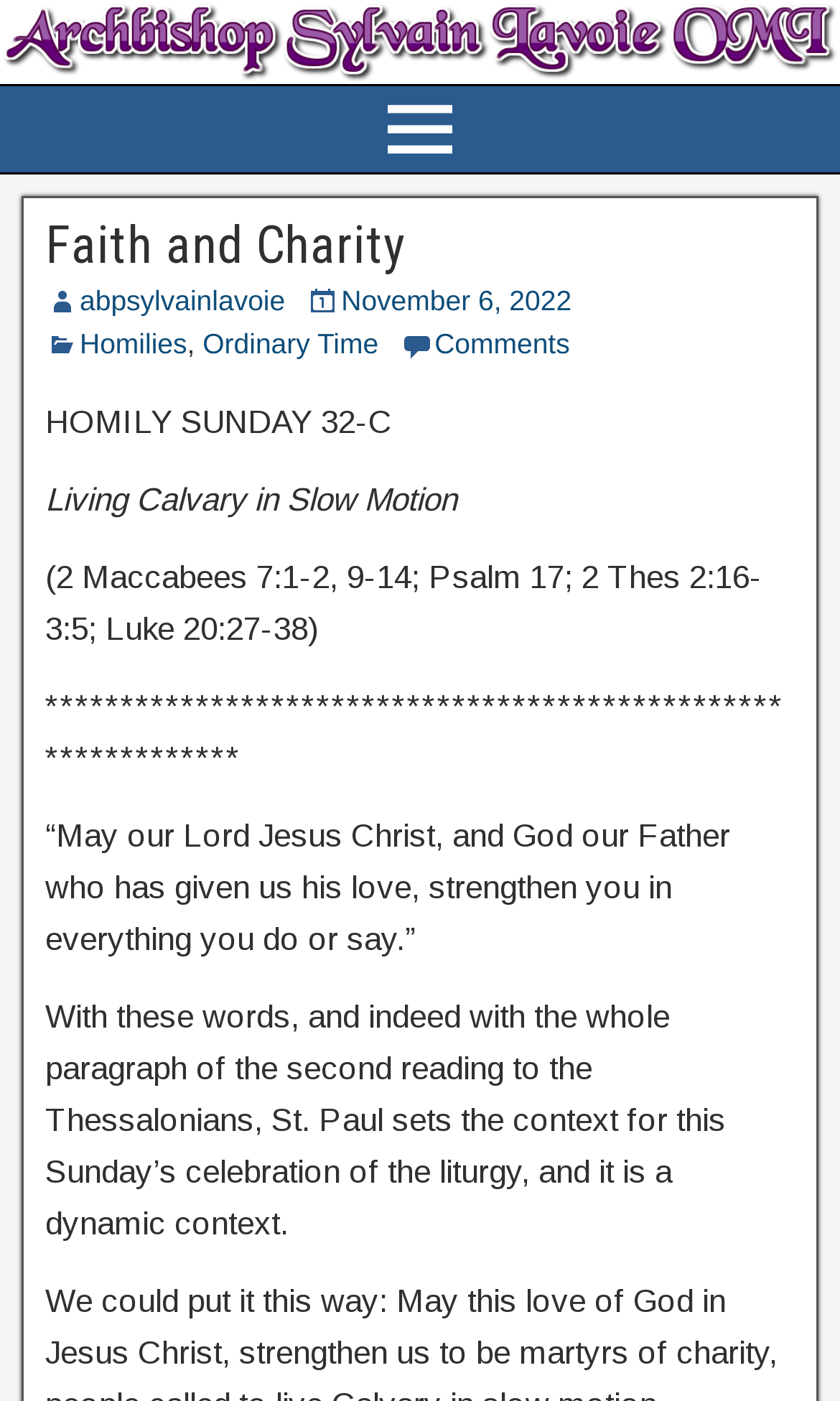Please identify the webpage's heading and generate its text content.

Faith and Charity